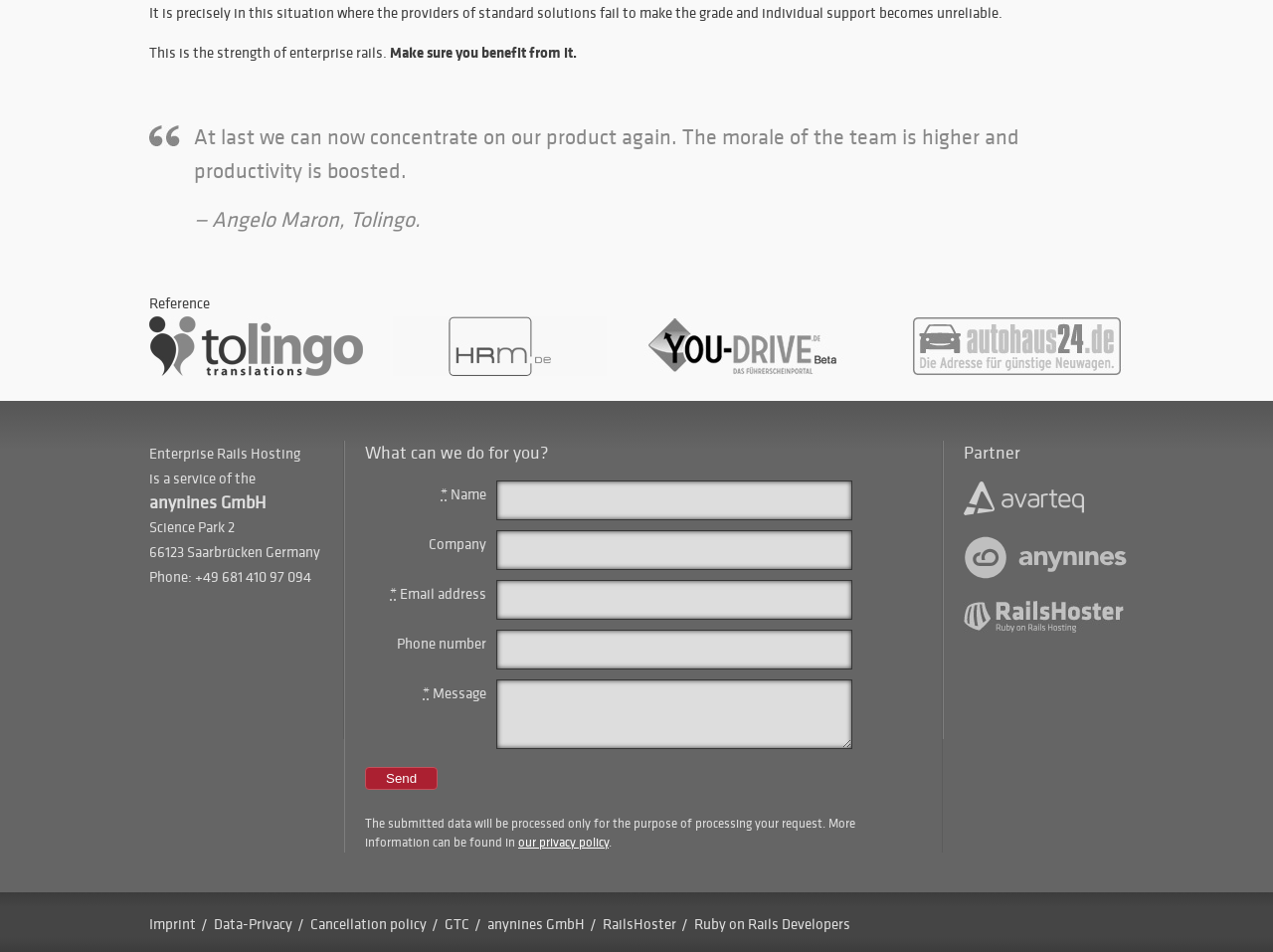Identify the bounding box coordinates of the section to be clicked to complete the task described by the following instruction: "Visit the tolingo website". The coordinates should be four float numbers between 0 and 1, formatted as [left, top, right, bottom].

[0.117, 0.332, 0.285, 0.395]